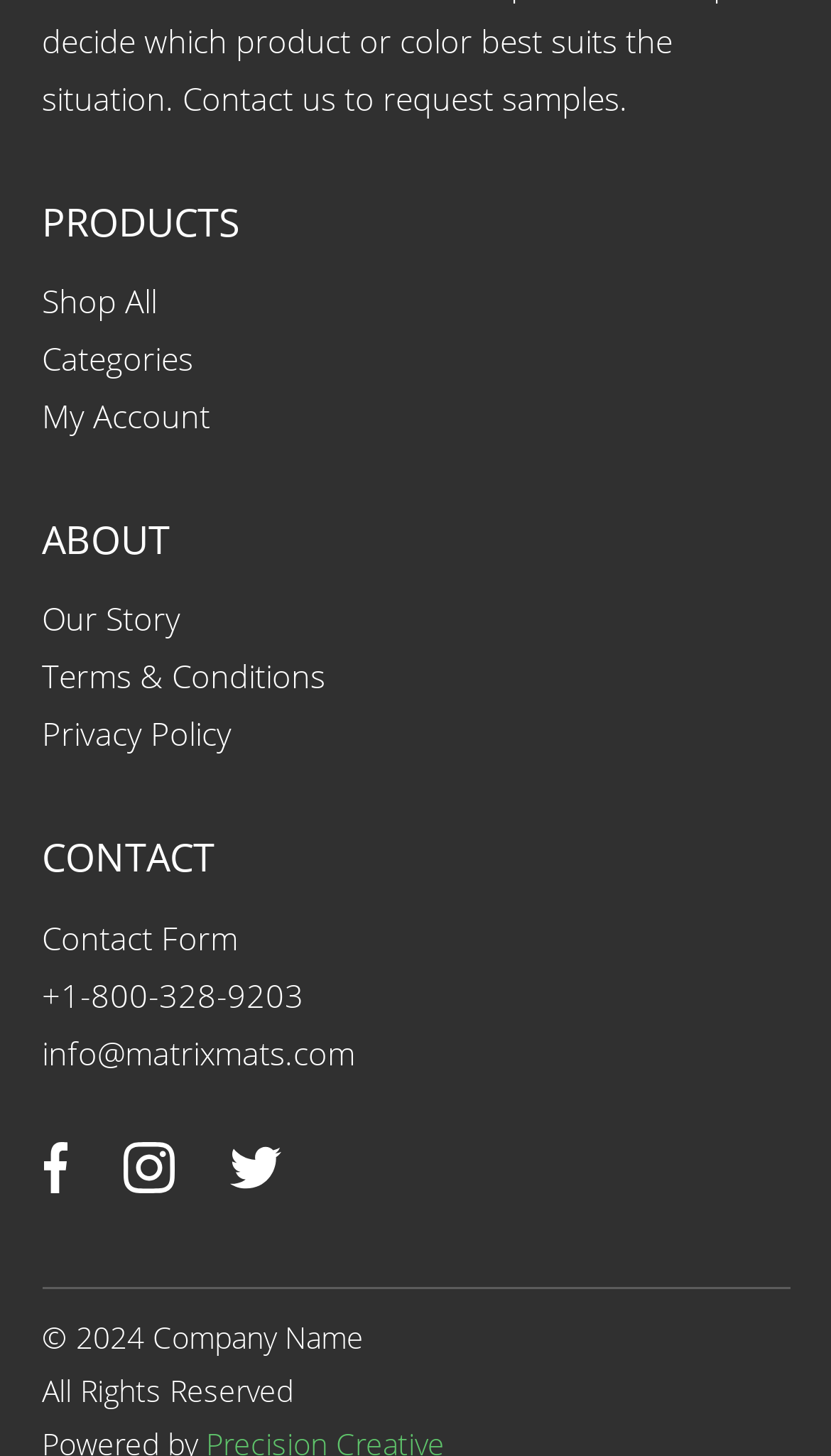Please answer the following question using a single word or phrase: How many main sections are on the page?

3